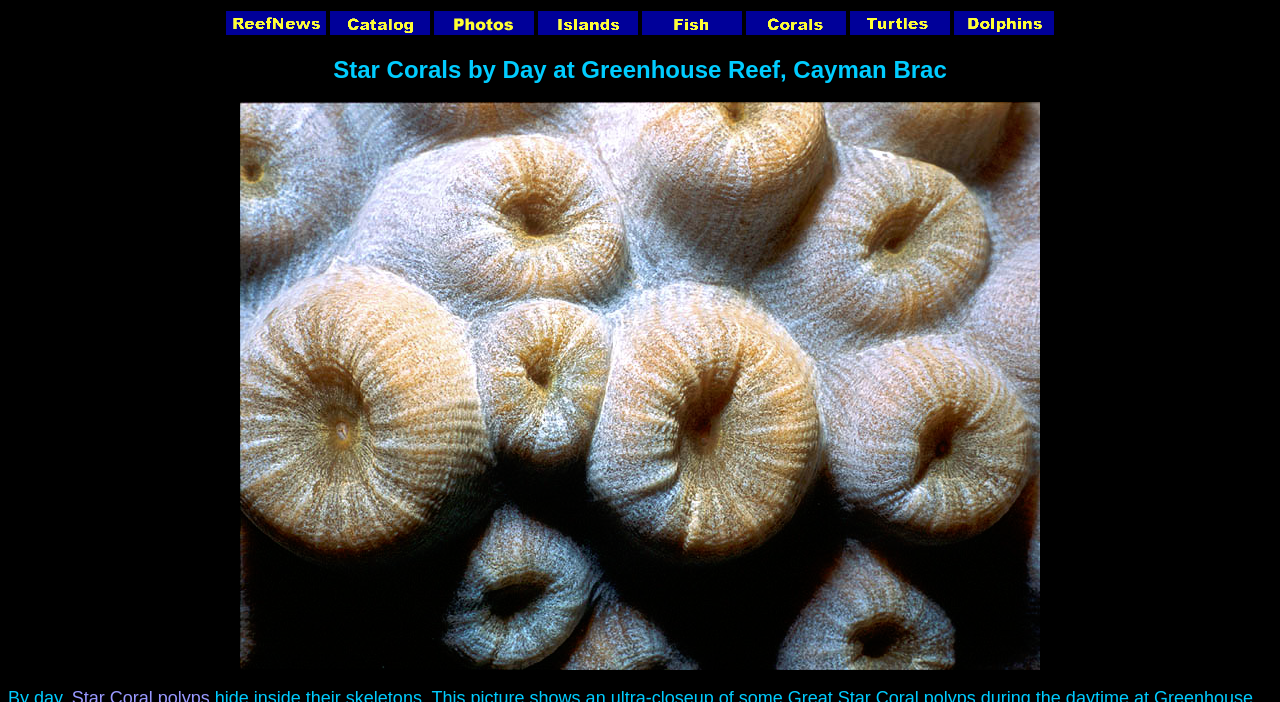Pinpoint the bounding box coordinates of the area that should be clicked to complete the following instruction: "Learn more about ReefNews". The coordinates must be given as four float numbers between 0 and 1, i.e., [left, top, right, bottom].

[0.177, 0.03, 0.255, 0.054]